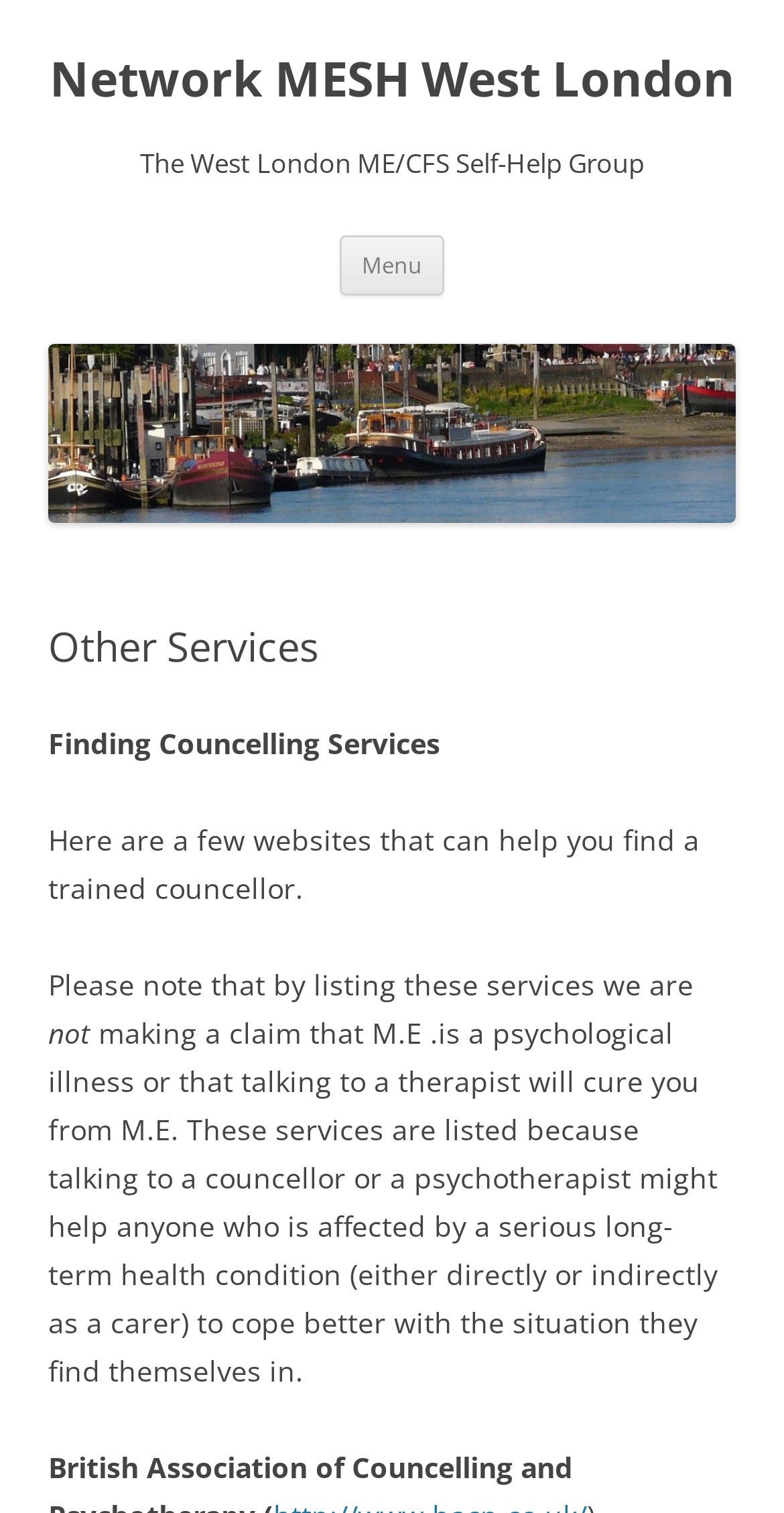Please answer the following question using a single word or phrase: 
How many links are there in the top section?

2